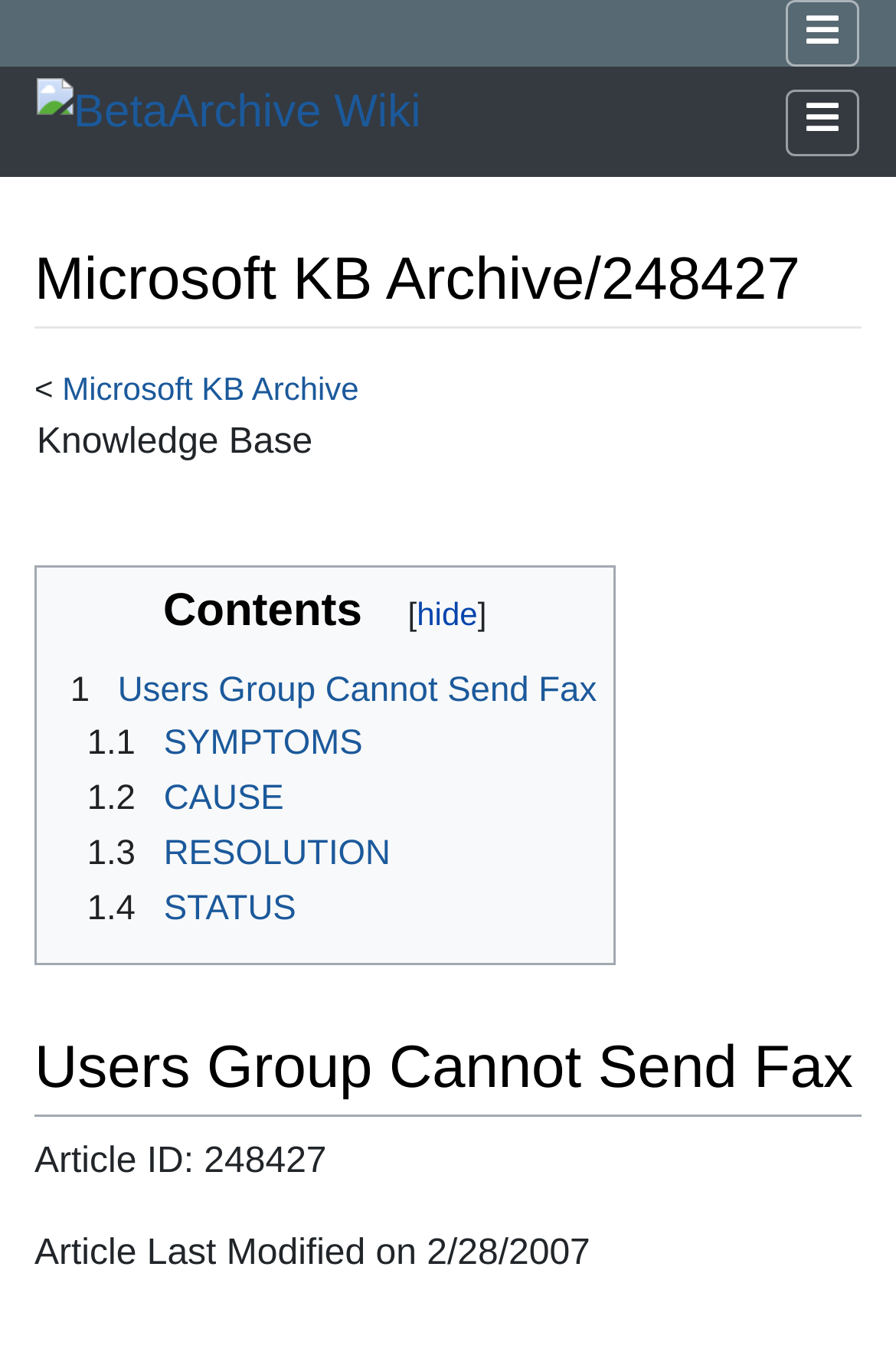What is the title of the first section in the contents?
Answer the question with just one word or phrase using the image.

1 Users Group Cannot Send Fax